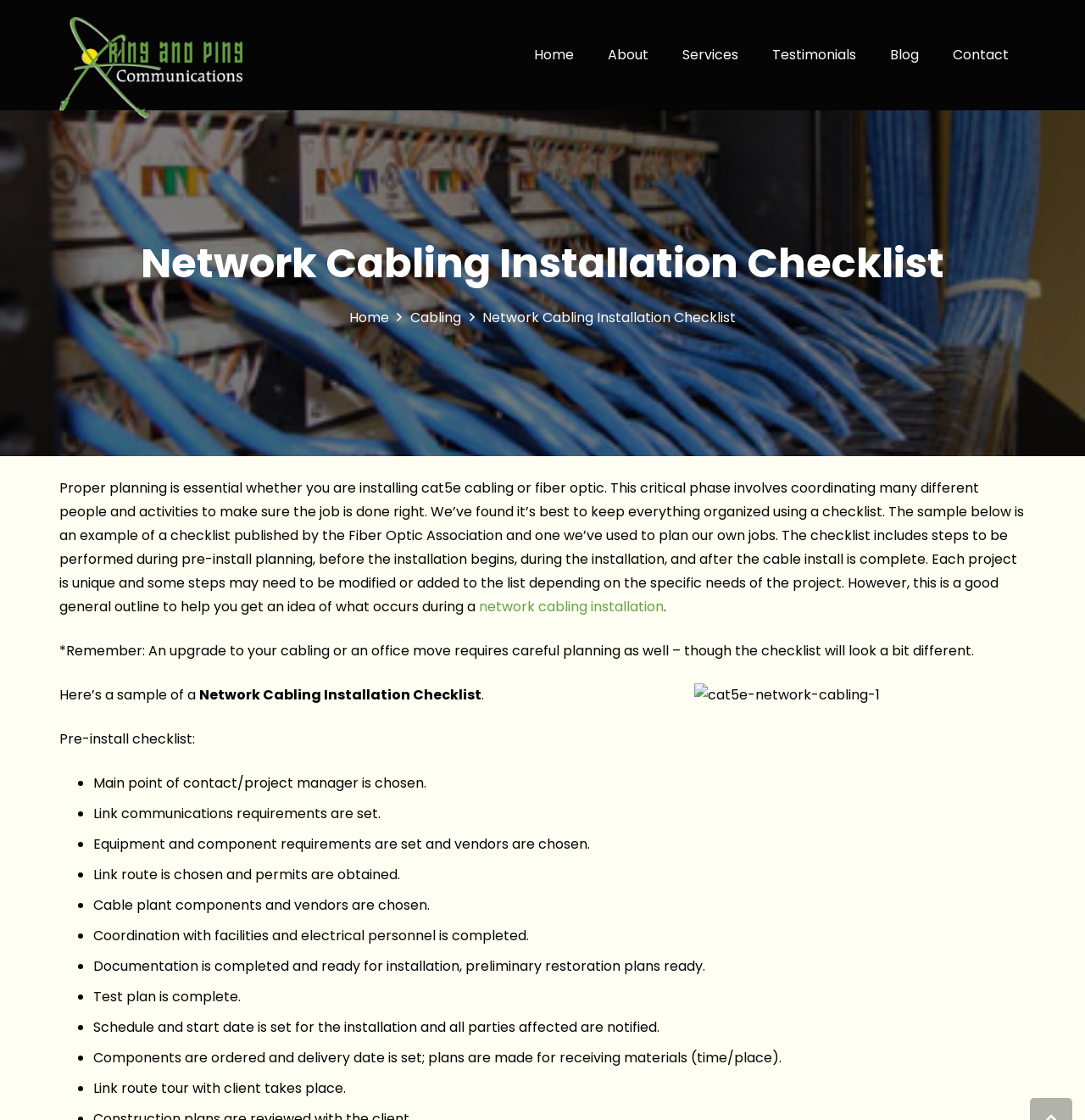Identify the bounding box coordinates of the clickable region required to complete the instruction: "Click the 'Network Cabling Installation Checklist' link". The coordinates should be given as four float numbers within the range of 0 and 1, i.e., [left, top, right, bottom].

[0.445, 0.274, 0.678, 0.292]